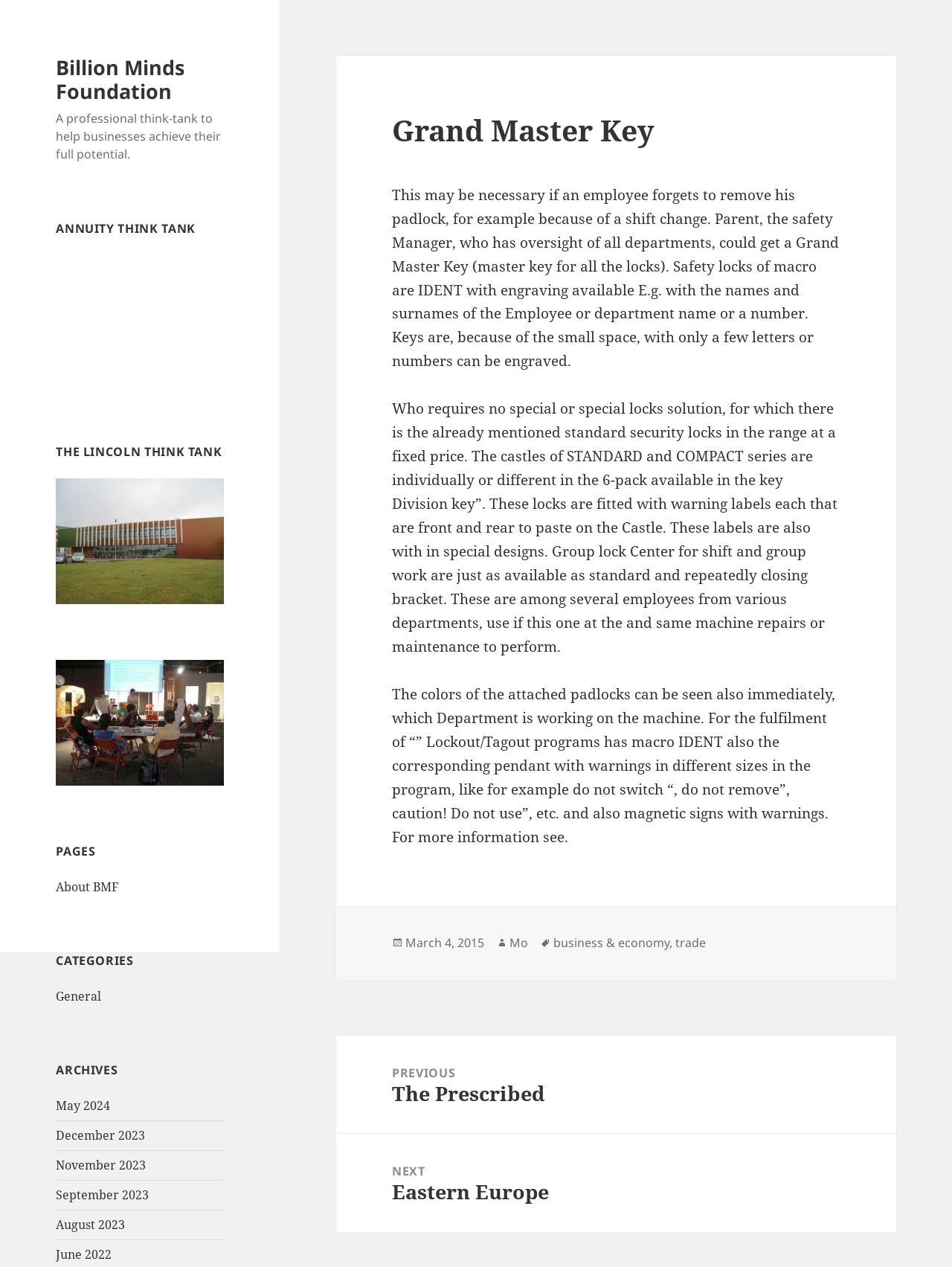Determine the bounding box coordinates for the area that should be clicked to carry out the following instruction: "Explore the 'General' category".

[0.059, 0.78, 0.106, 0.793]